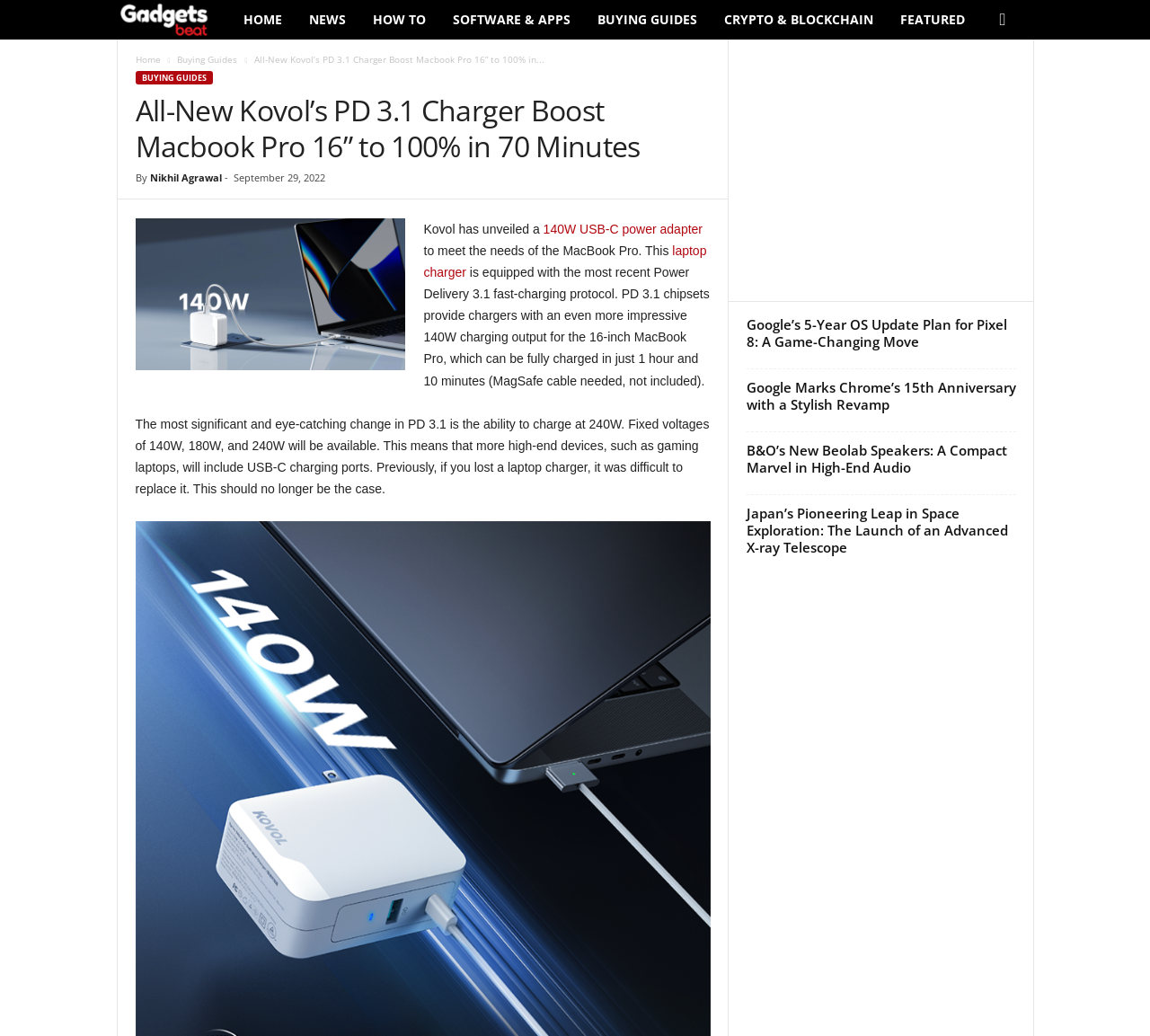Determine the bounding box coordinates for the area that should be clicked to carry out the following instruction: "Click on the 'NEWS' link".

[0.257, 0.0, 0.313, 0.038]